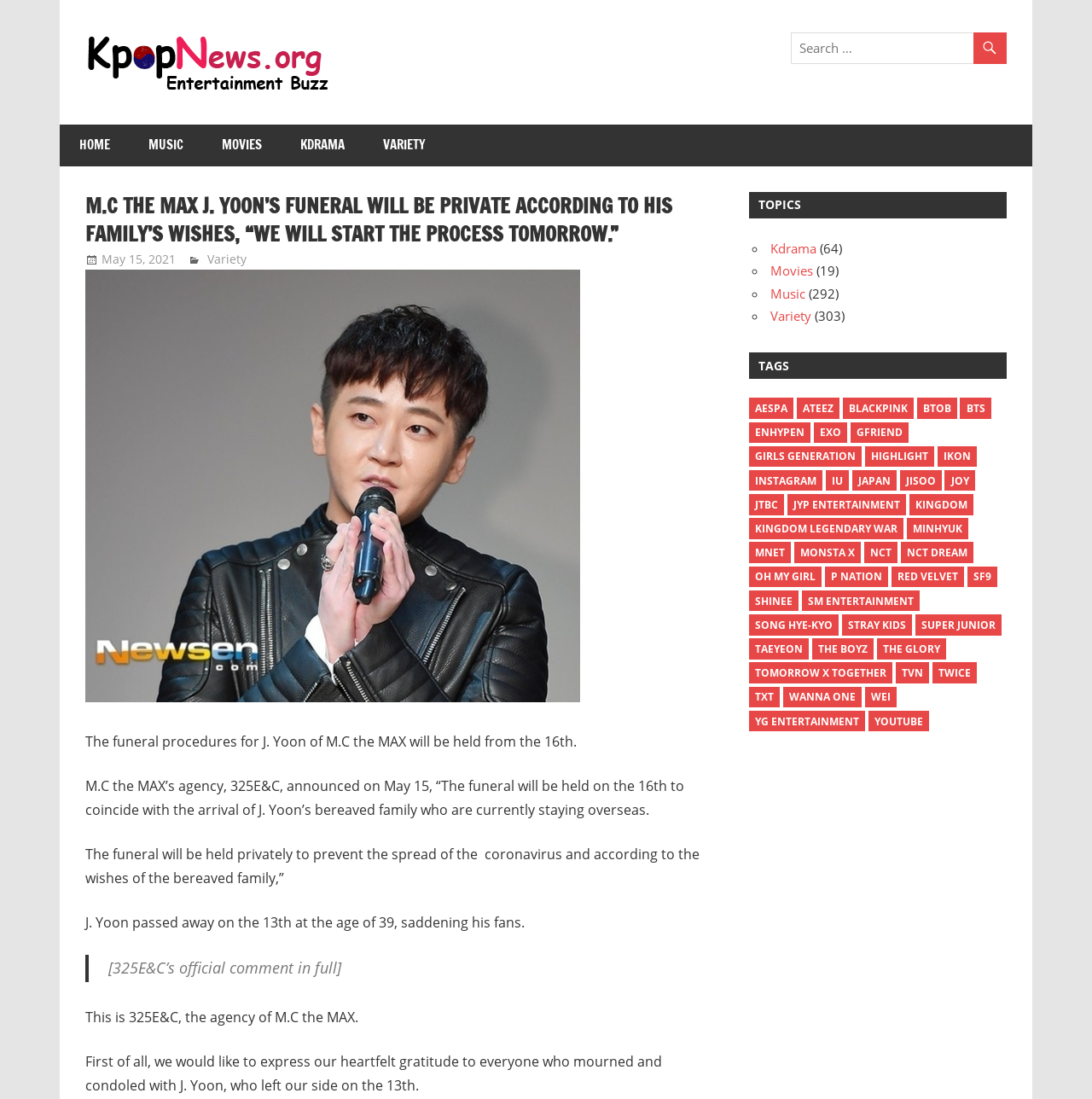Please determine the bounding box coordinates of the section I need to click to accomplish this instruction: "Read about KDRAMA".

[0.257, 0.113, 0.333, 0.151]